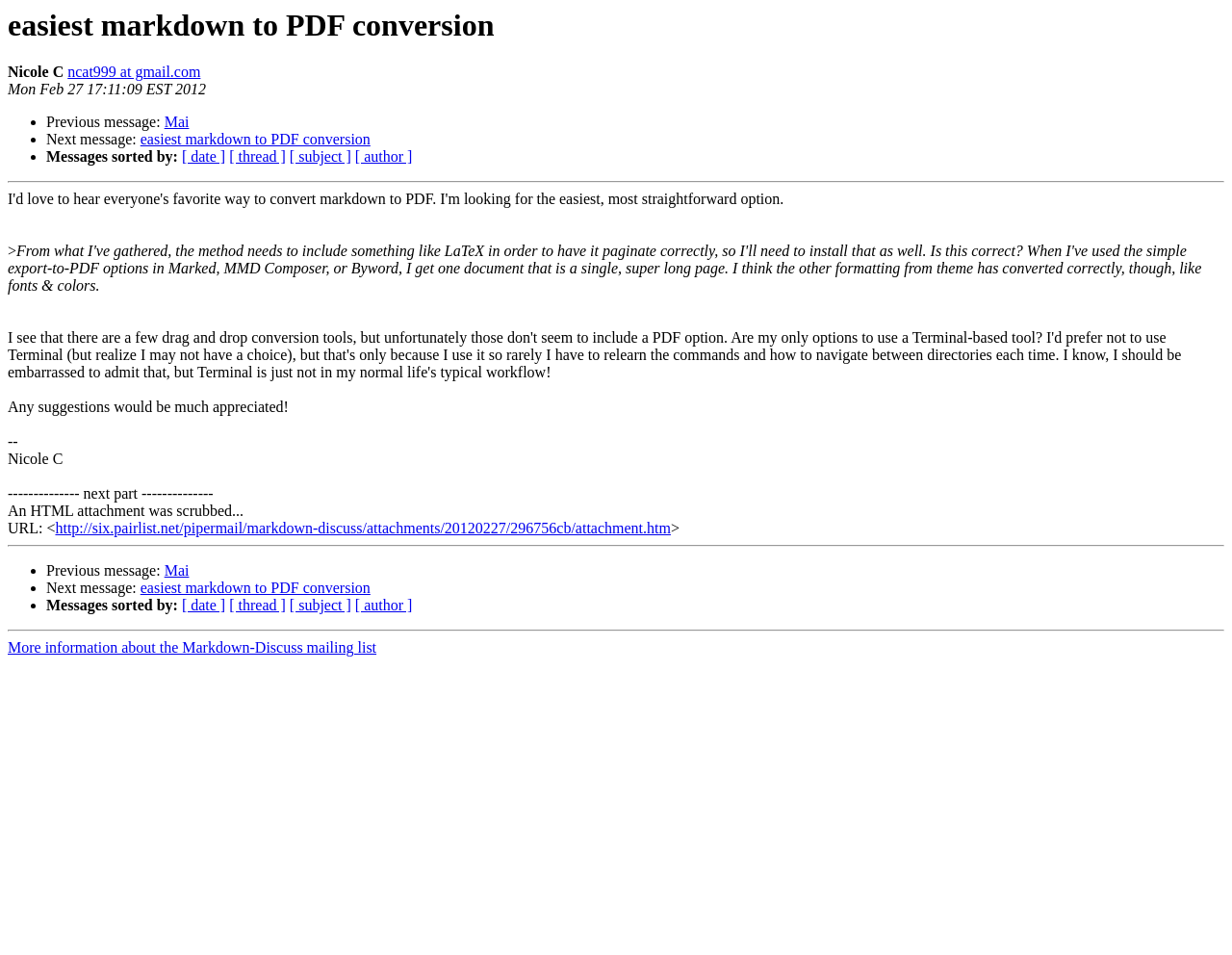Please examine the image and answer the question with a detailed explanation:
What is the URL of the attachment?

The URL of the attachment is http://six.pairlist.net/pipermail/markdown-discuss/attachments/20120227/296756cb/attachment.htm, which can be found in the text at the bottom of the page, just above the horizontal separator.